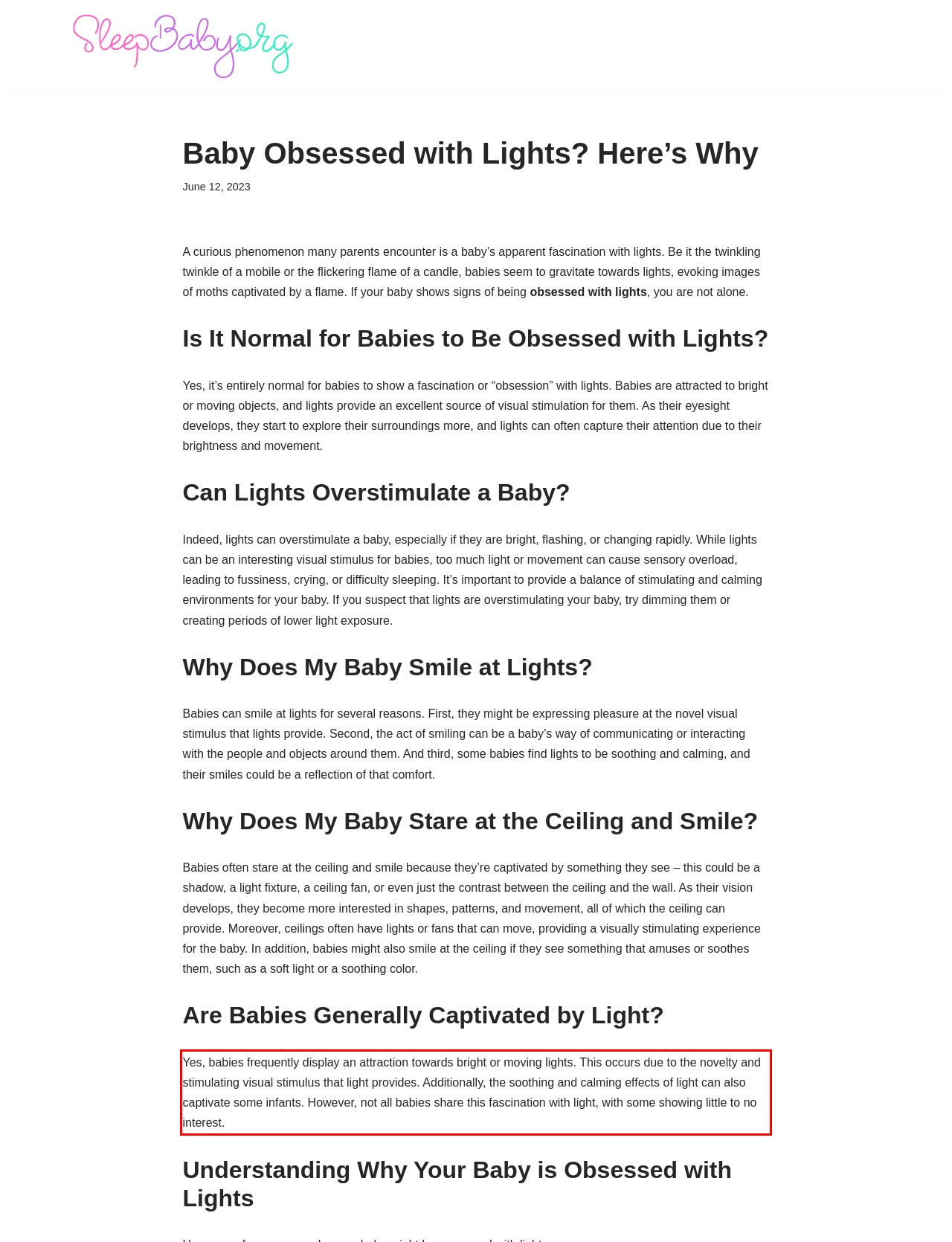Locate the red bounding box in the provided webpage screenshot and use OCR to determine the text content inside it.

Yes, babies frequently display an attraction towards bright or moving lights. This occurs due to the novelty and stimulating visual stimulus that light provides. Additionally, the soothing and calming effects of light can also captivate some infants. However, not all babies share this fascination with light, with some showing little to no interest.